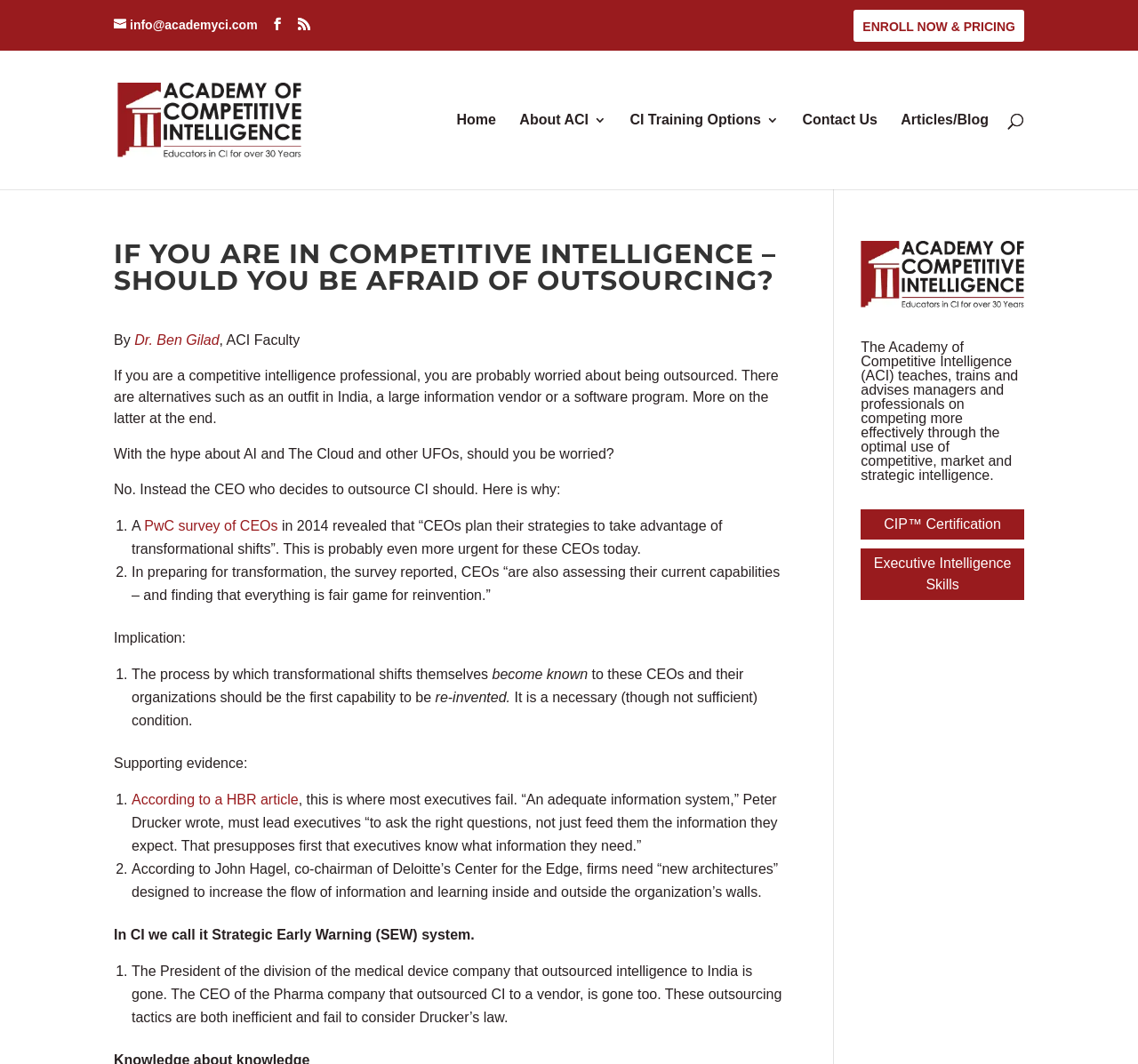Identify and provide the bounding box for the element described by: "Dr. Ben Gilad".

[0.118, 0.312, 0.193, 0.327]